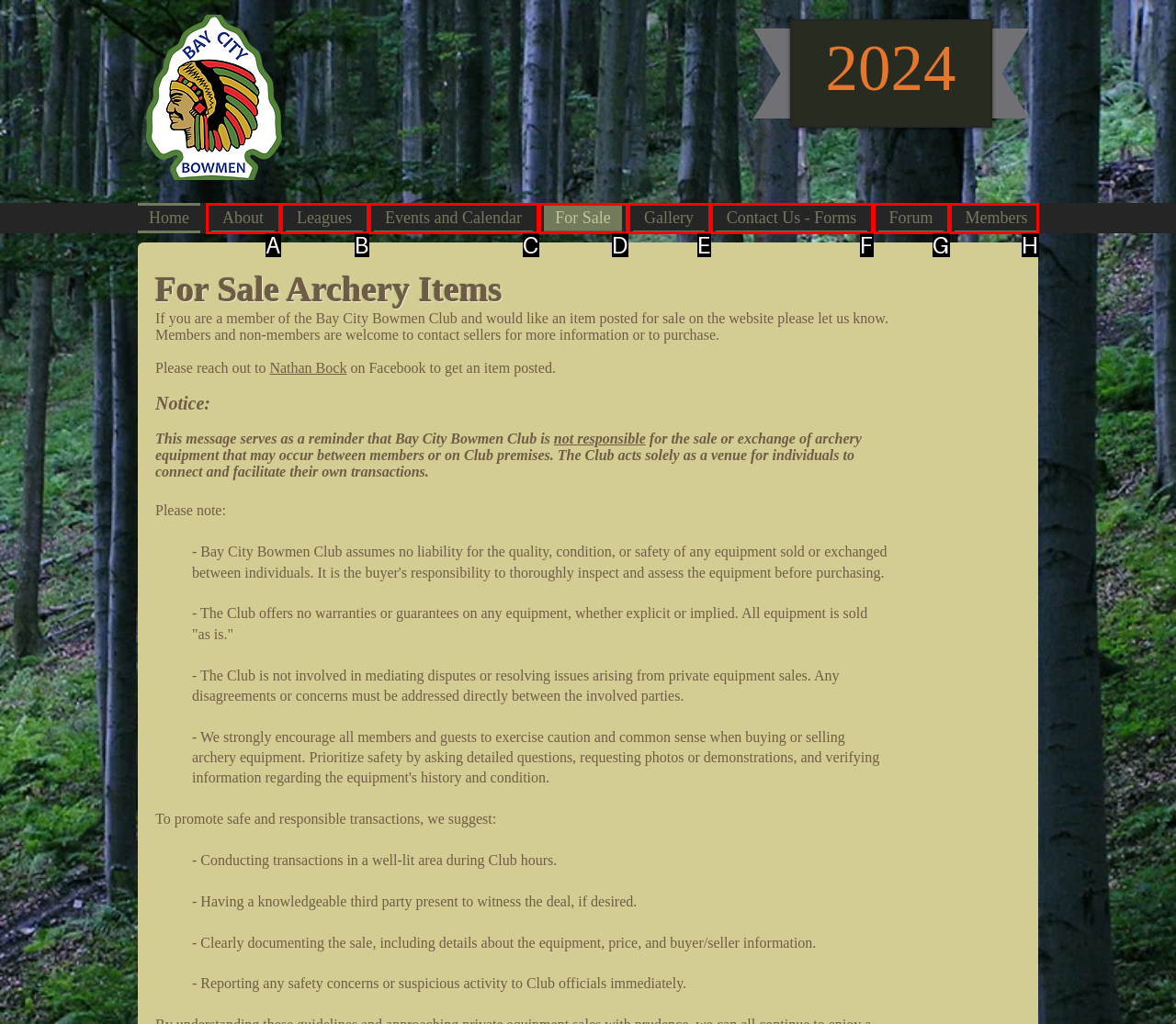Determine the HTML element that best matches this description: Events and Calendar from the given choices. Respond with the corresponding letter.

C